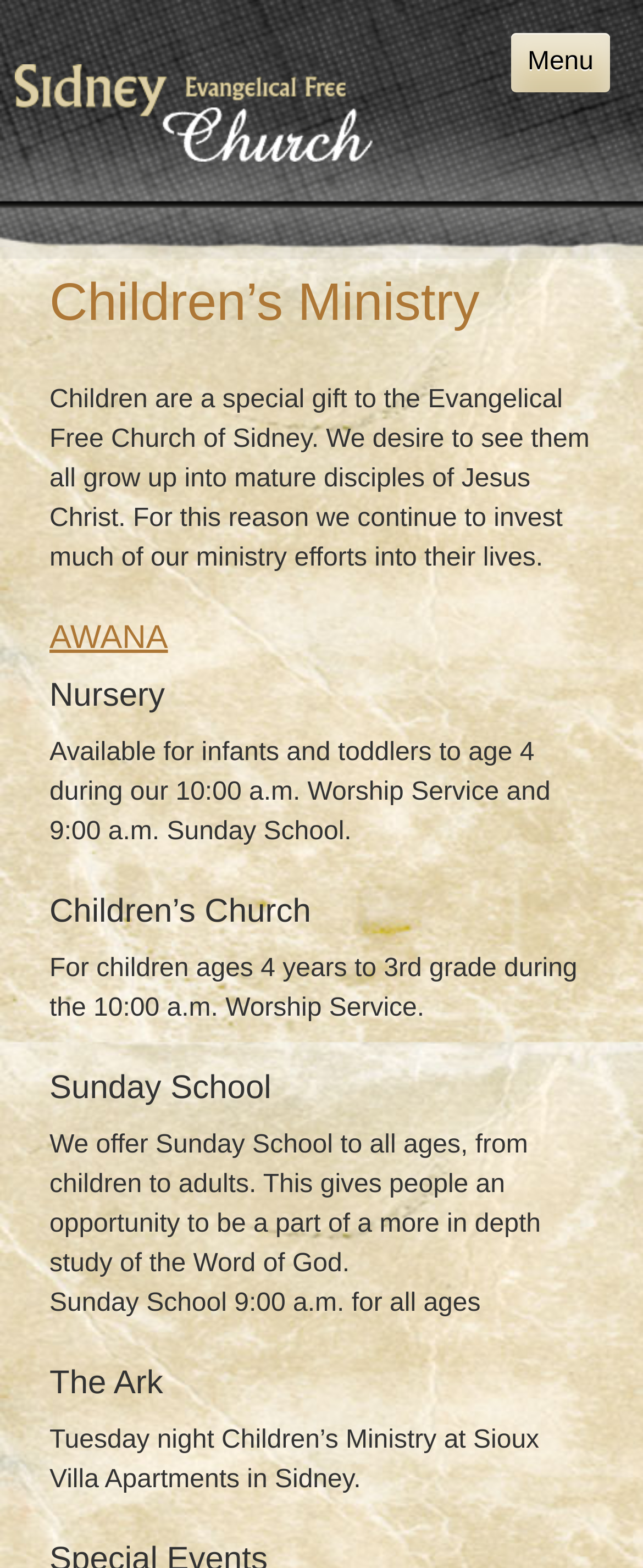Using the information in the image, give a detailed answer to the following question: What time is Sunday School?

I found the answer by looking at the StaticText element 'Sunday School 9:00 a.m. for all ages' which is a child element of the heading 'Sunday School'.